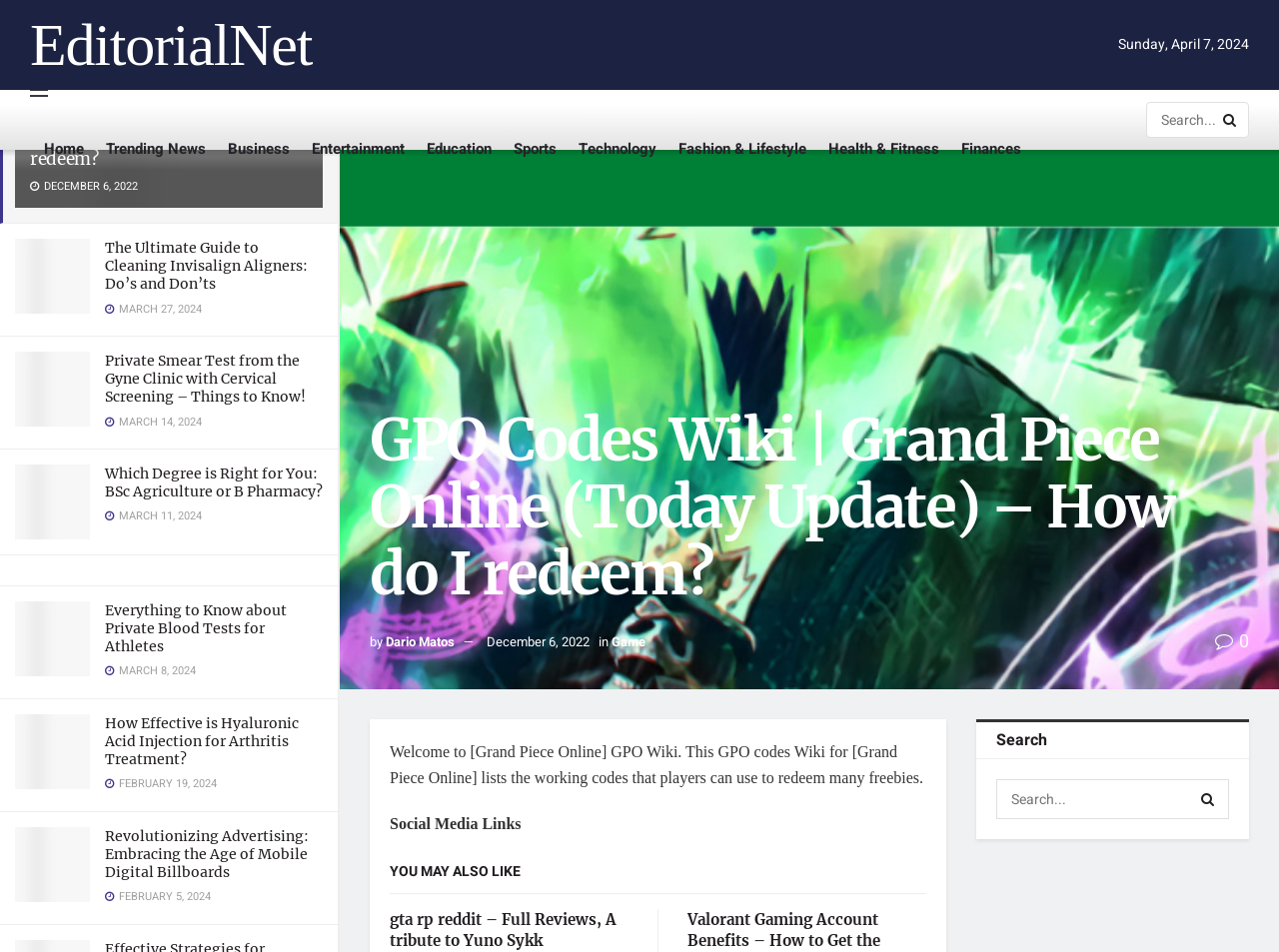Identify the bounding box coordinates for the region of the element that should be clicked to carry out the instruction: "Check the latest news". The bounding box coordinates should be four float numbers between 0 and 1, i.e., [left, top, right, bottom].

[0.012, 0.01, 0.047, 0.028]